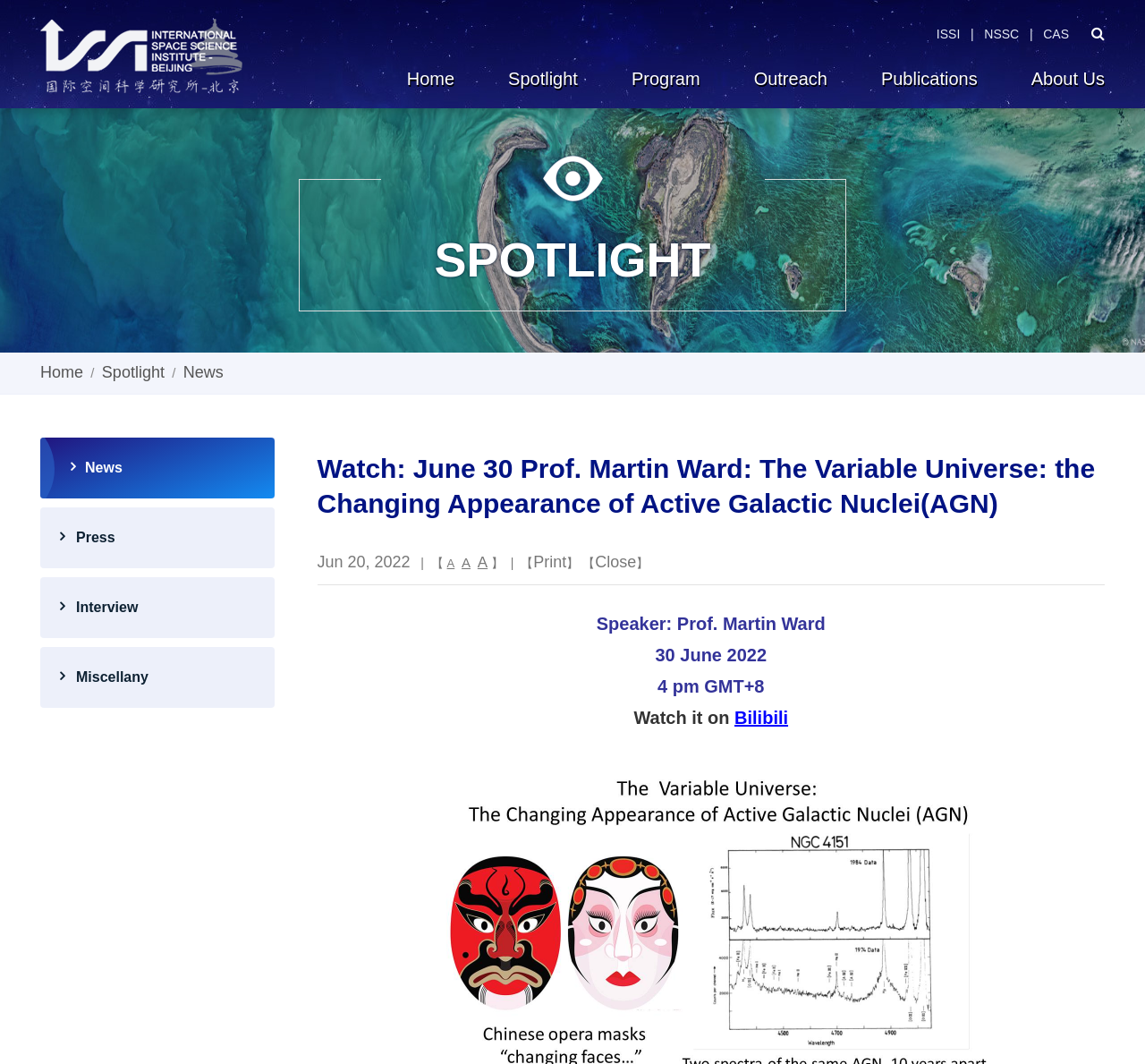What is the name of the institute?
Refer to the image and provide a concise answer in one word or phrase.

ISSI-BJ